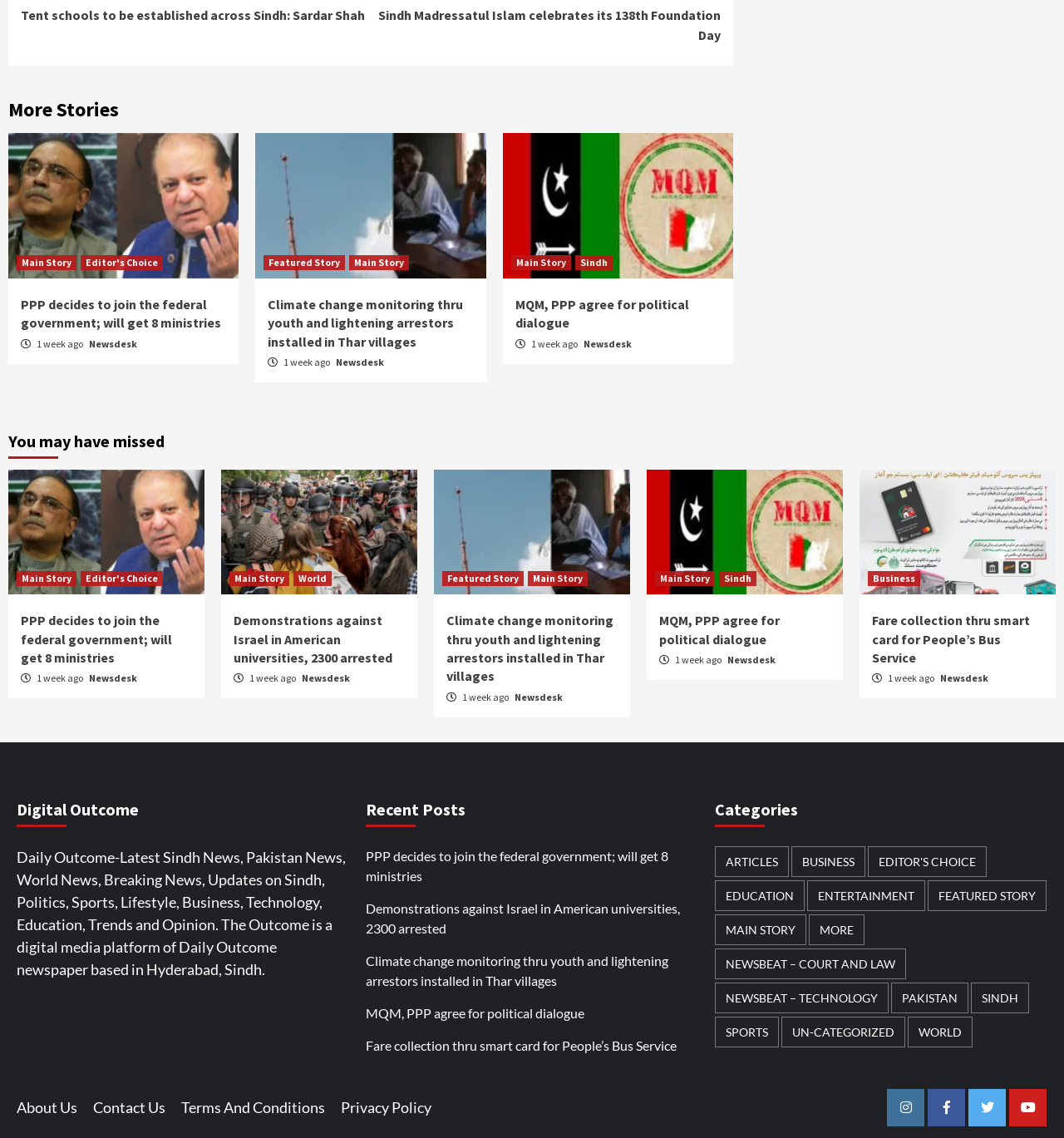Identify the bounding box for the UI element described as: "user and entity behavior analytics". The coordinates should be four float numbers between 0 and 1, i.e., [left, top, right, bottom].

None